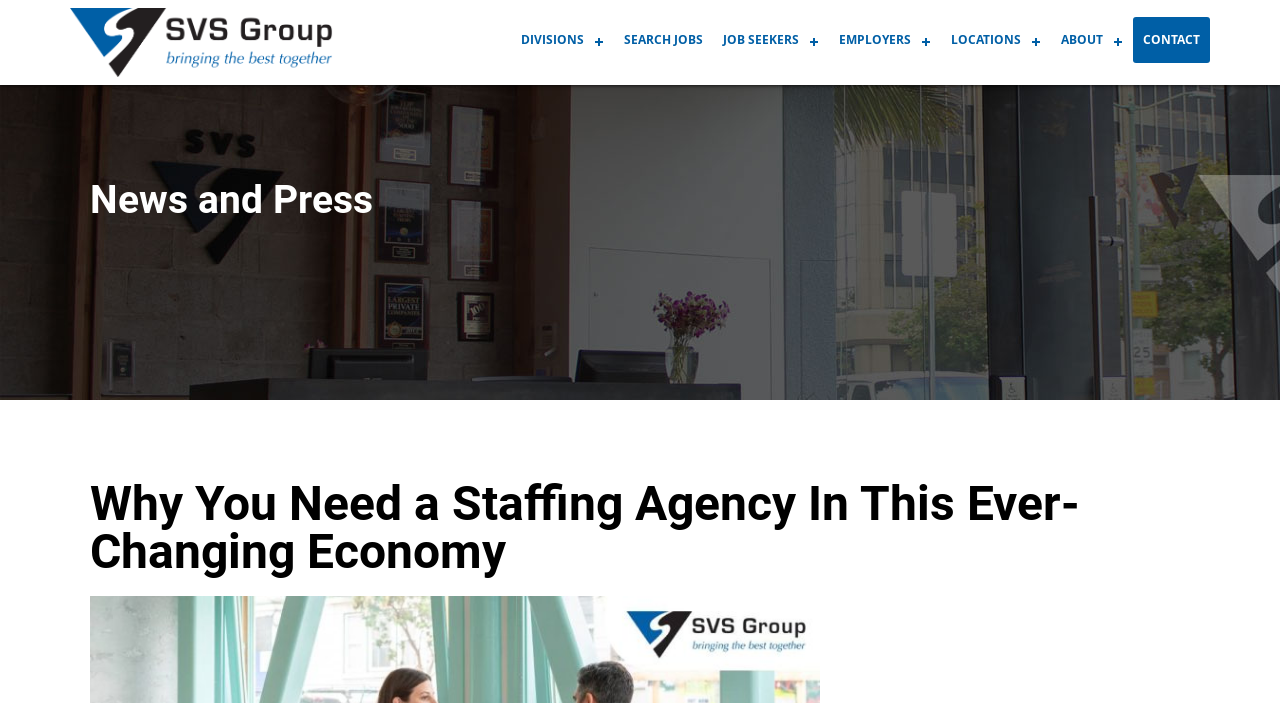Locate the bounding box coordinates of the item that should be clicked to fulfill the instruction: "search for jobs".

[0.48, 0.024, 0.557, 0.09]